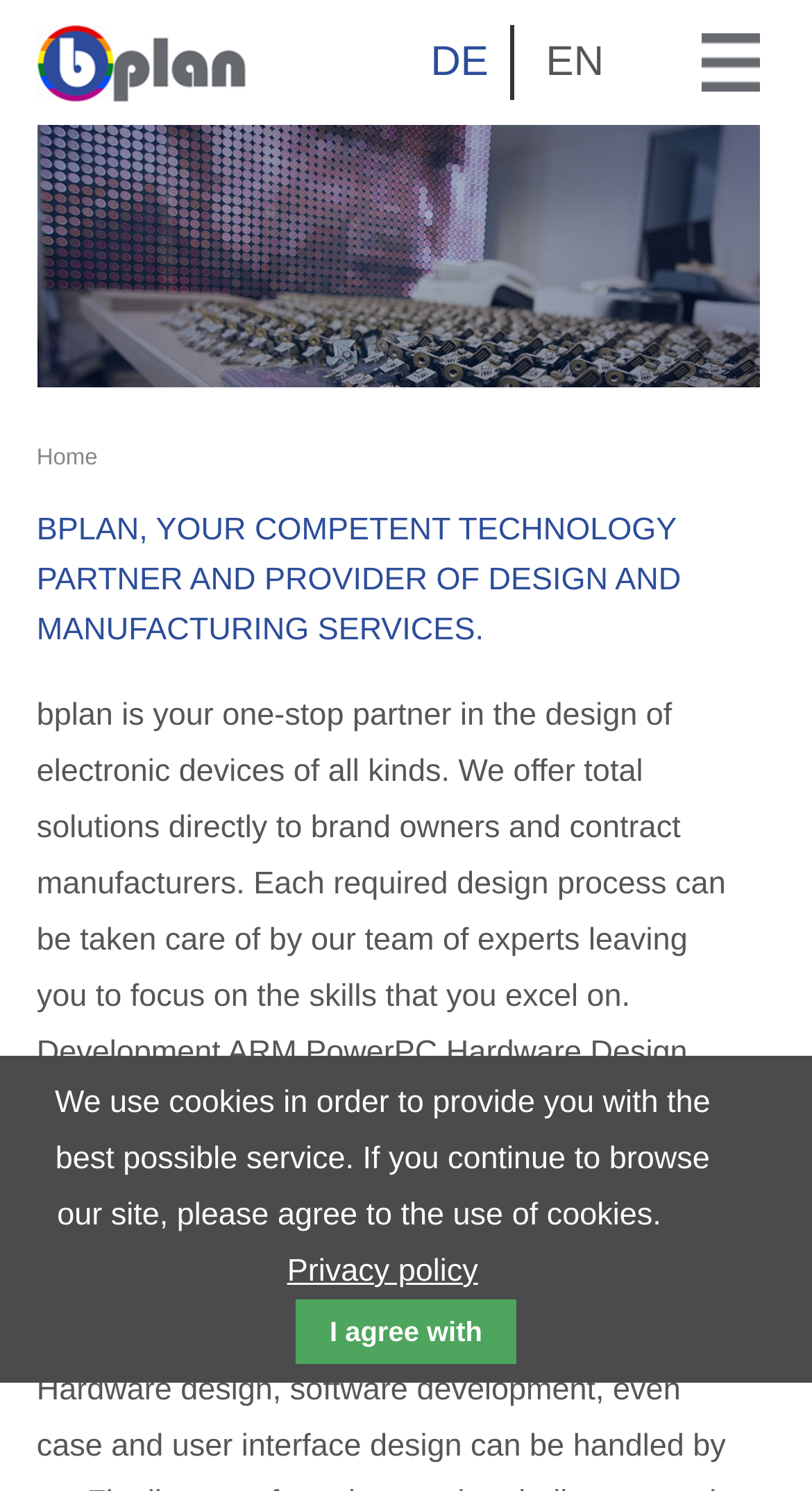What is the main service provided?
Answer the question with as much detail as possible.

The main service provided is obtained from the image element with the text 'design and manufacturing services' below the company logo.